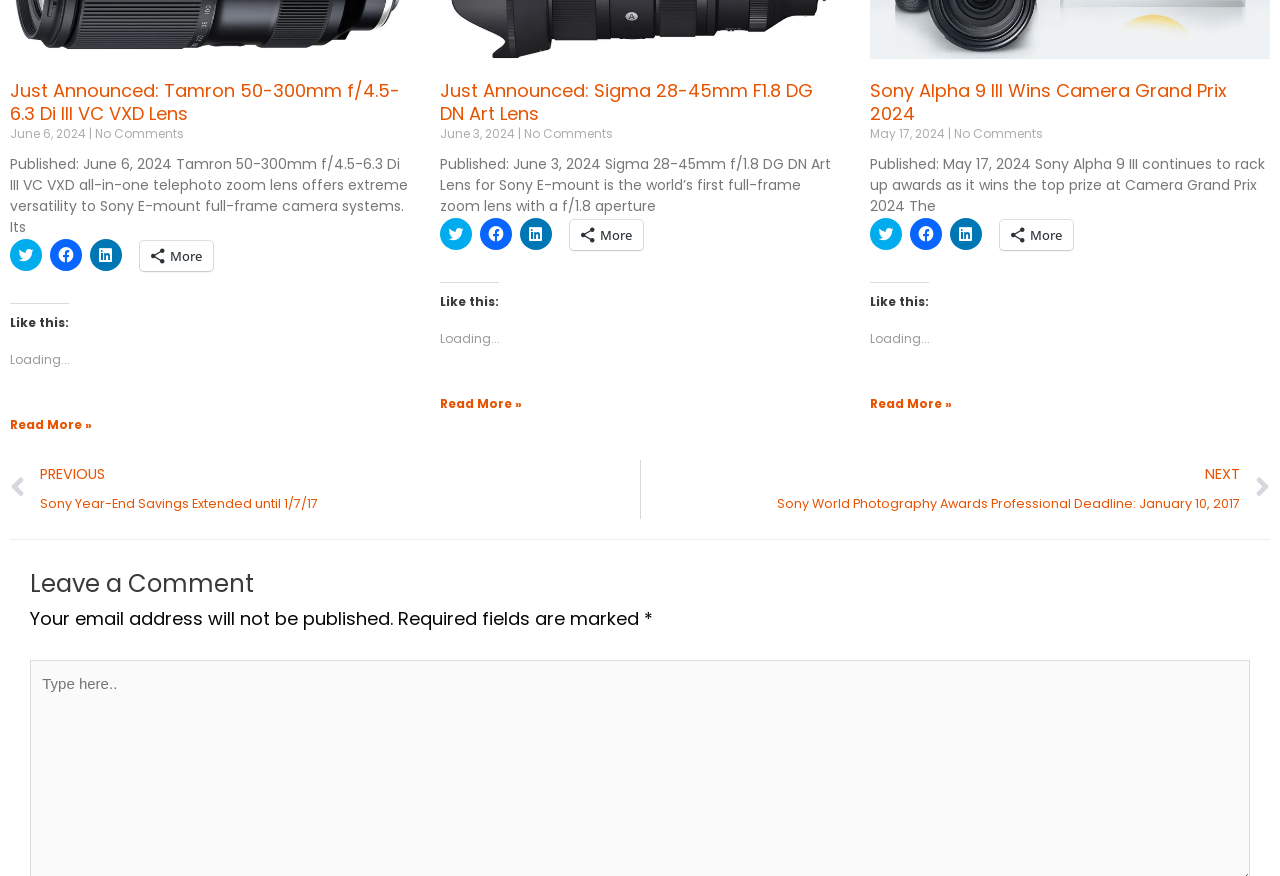Specify the bounding box coordinates of the area that needs to be clicked to achieve the following instruction: "Read more about Just Announced: Tamron 50-300mm f/4.5-6.3 Di III VC VXD Lens".

[0.008, 0.475, 0.072, 0.494]